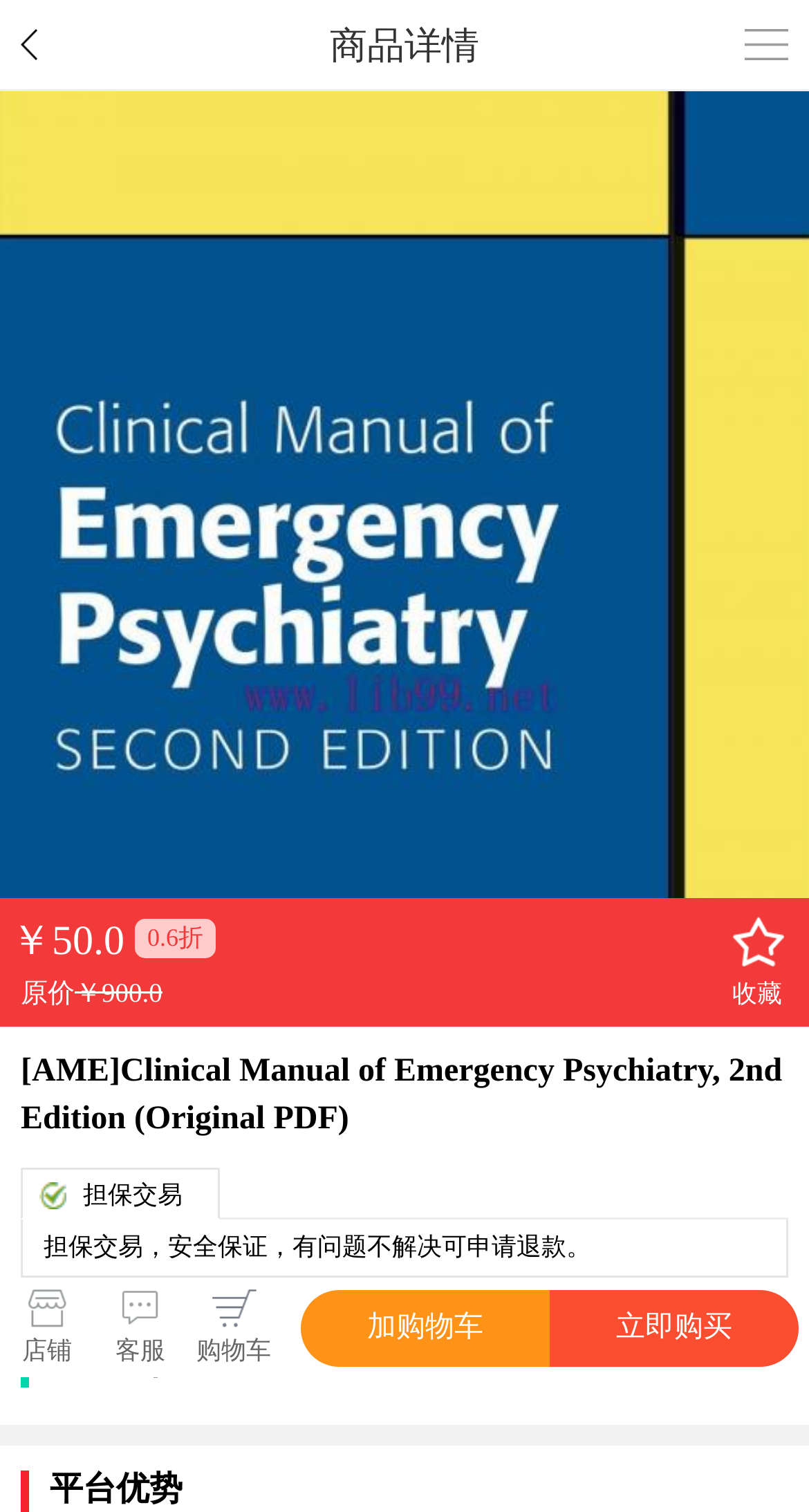Identify the bounding box coordinates of the region I need to click to complete this instruction: "Favorite this item".

[0.904, 0.631, 0.968, 0.667]